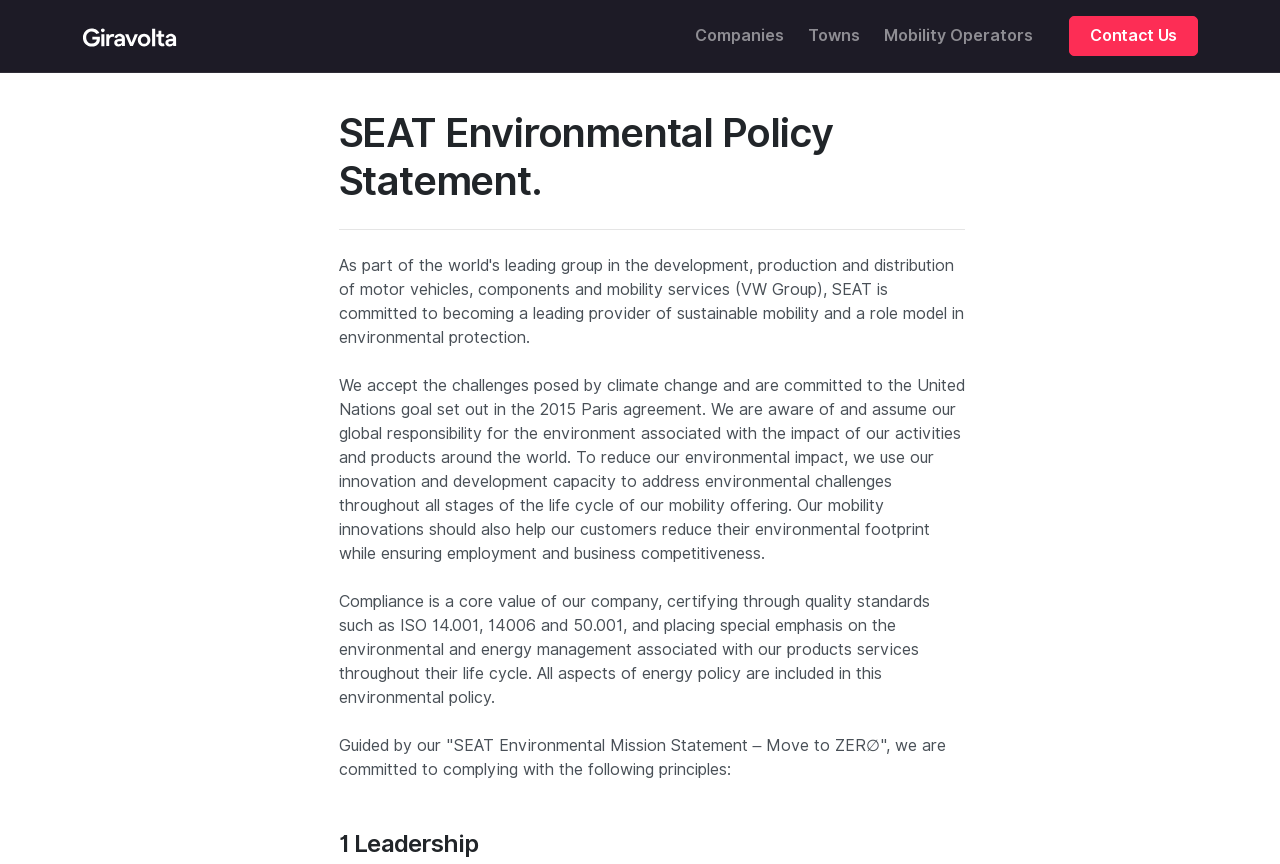Analyze the image and provide a detailed answer to the question: What is the topic of the heading '1 Leadership'?

The topic of the heading '1 Leadership' can be inferred from the context, which is discussing SEAT's environmental policy. The heading is likely discussing the leadership's role in implementing this policy.